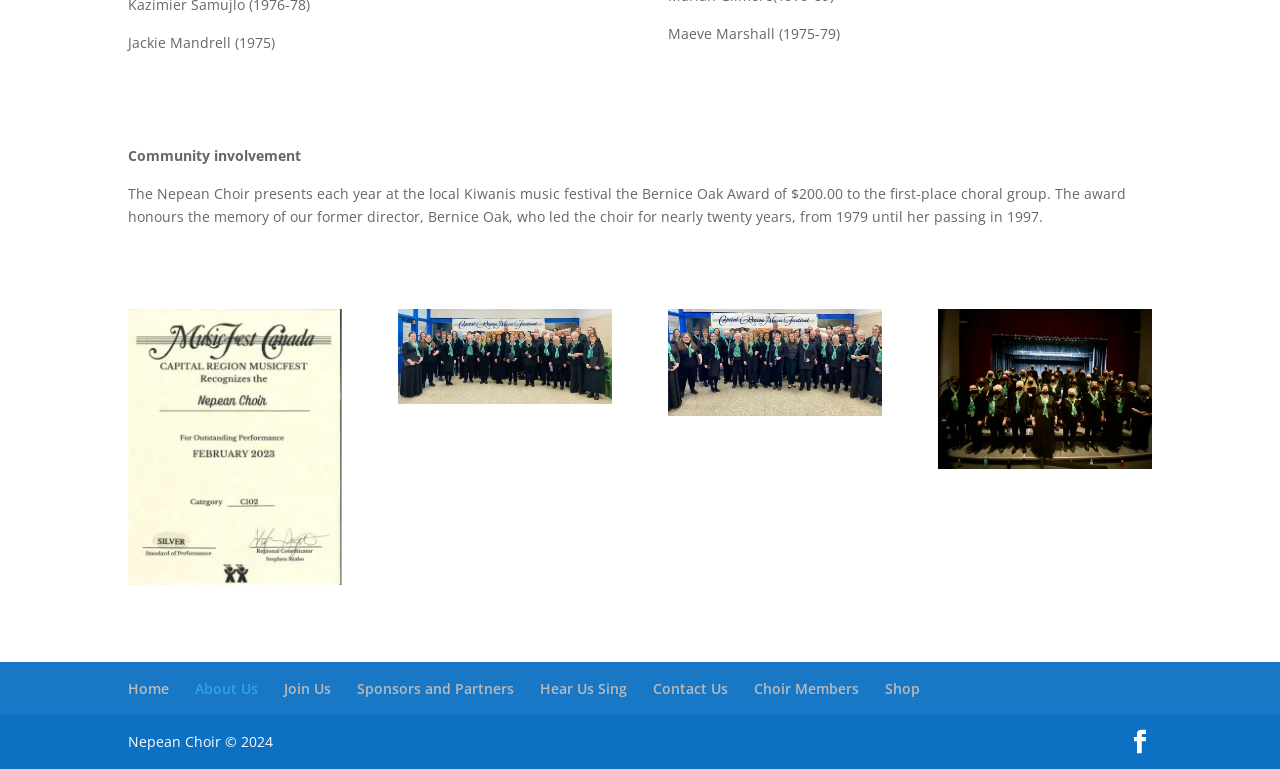Could you locate the bounding box coordinates for the section that should be clicked to accomplish this task: "Click the 'Home' link".

[0.1, 0.882, 0.132, 0.907]